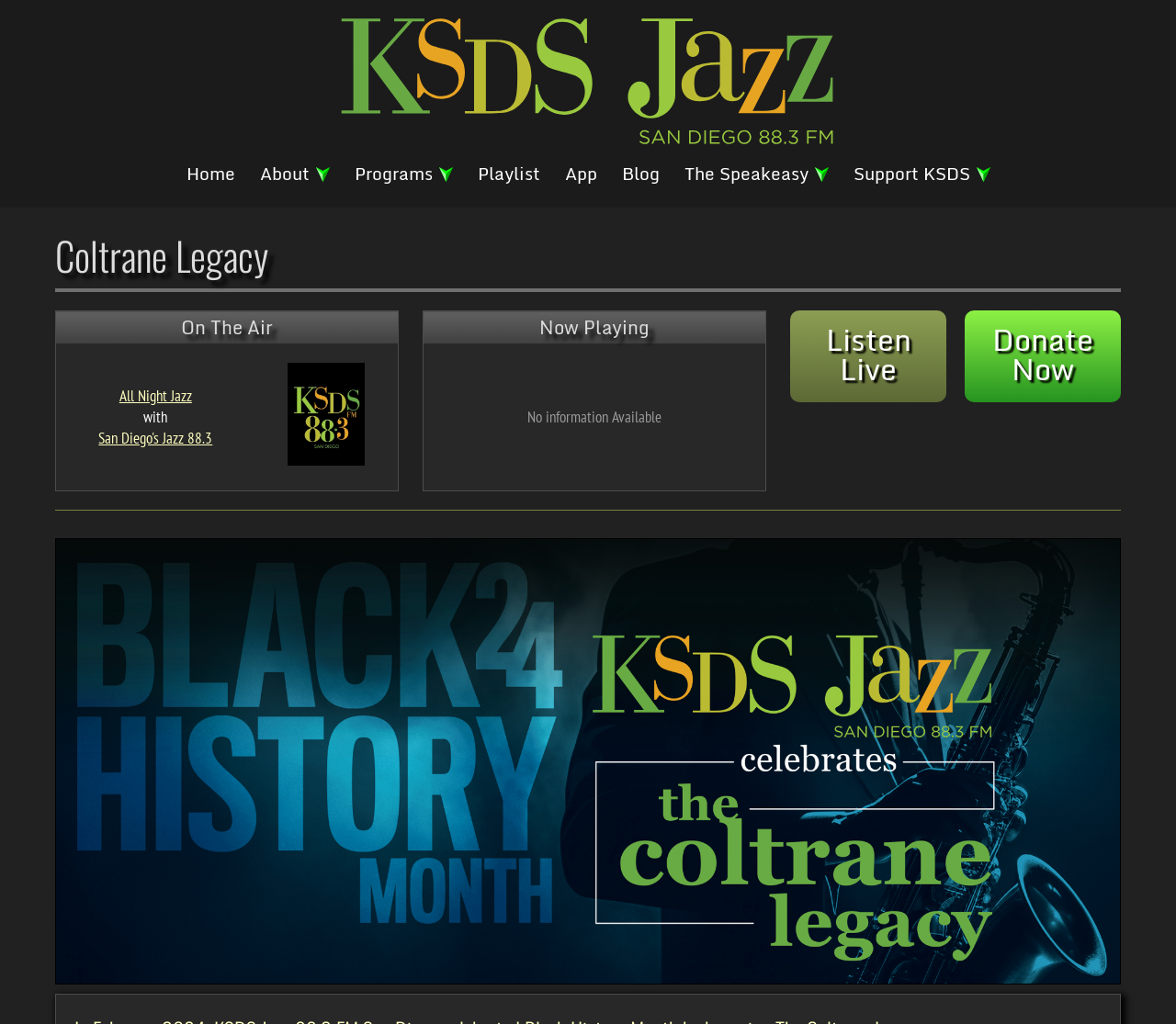Determine the bounding box coordinates of the clickable element to achieve the following action: 'Listen to the radio live'. Provide the coordinates as four float values between 0 and 1, formatted as [left, top, right, bottom].

[0.672, 0.303, 0.805, 0.393]